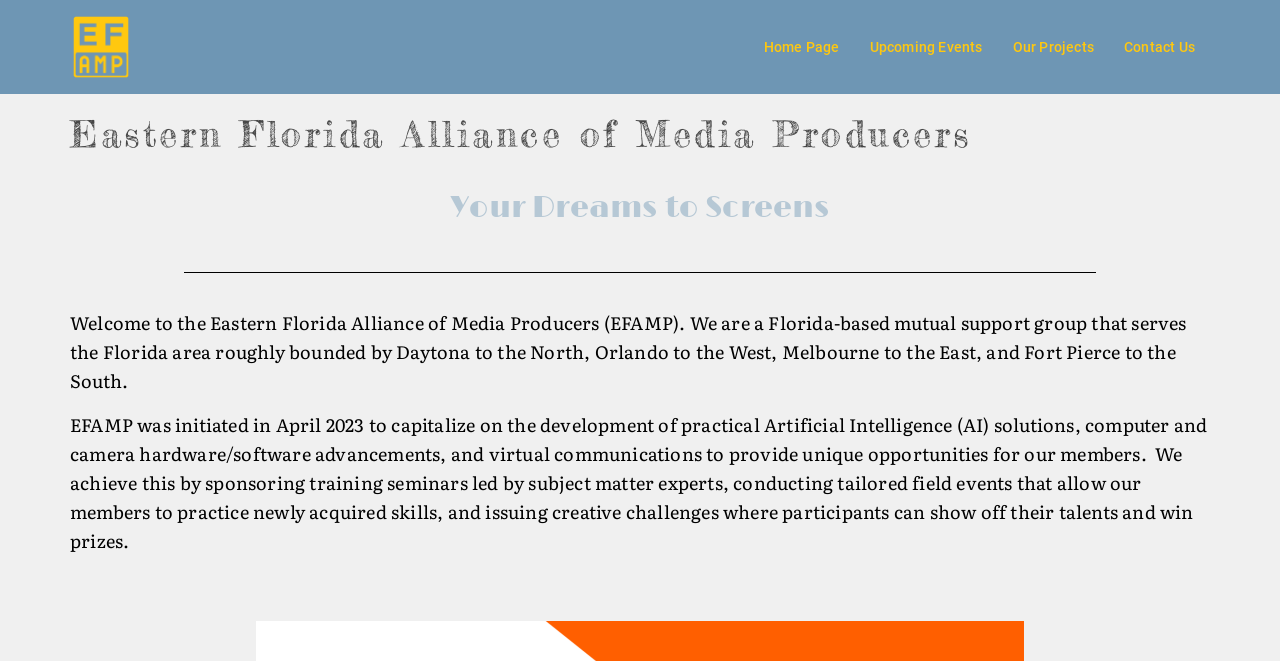Please give a one-word or short phrase response to the following question: 
What is the purpose of EFAMP?

Mutual support group